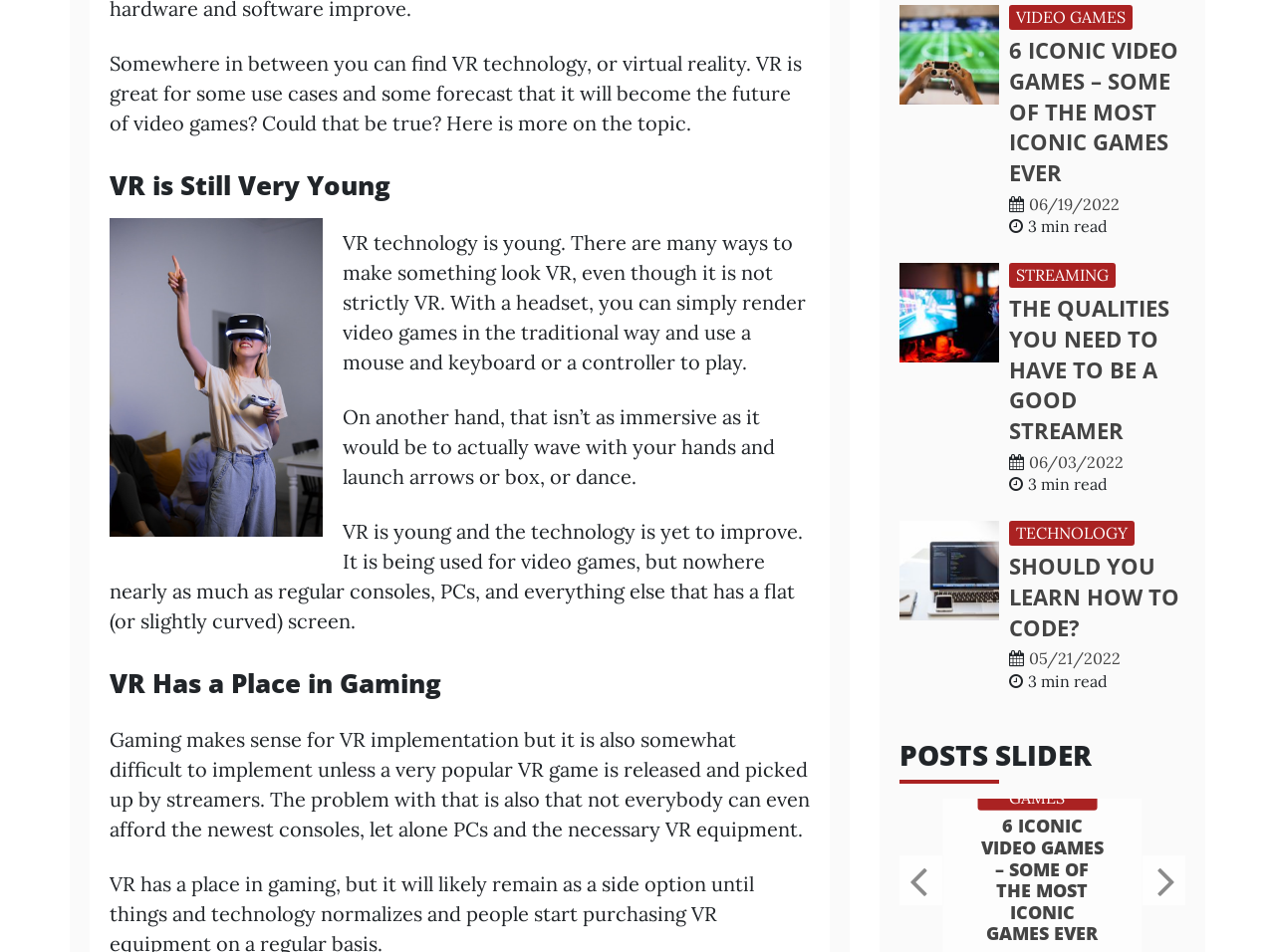Find the bounding box coordinates for the area you need to click to carry out the instruction: "Read the article 'VR is Still Very Young'". The coordinates should be four float numbers between 0 and 1, indicated as [left, top, right, bottom].

[0.086, 0.172, 0.635, 0.218]